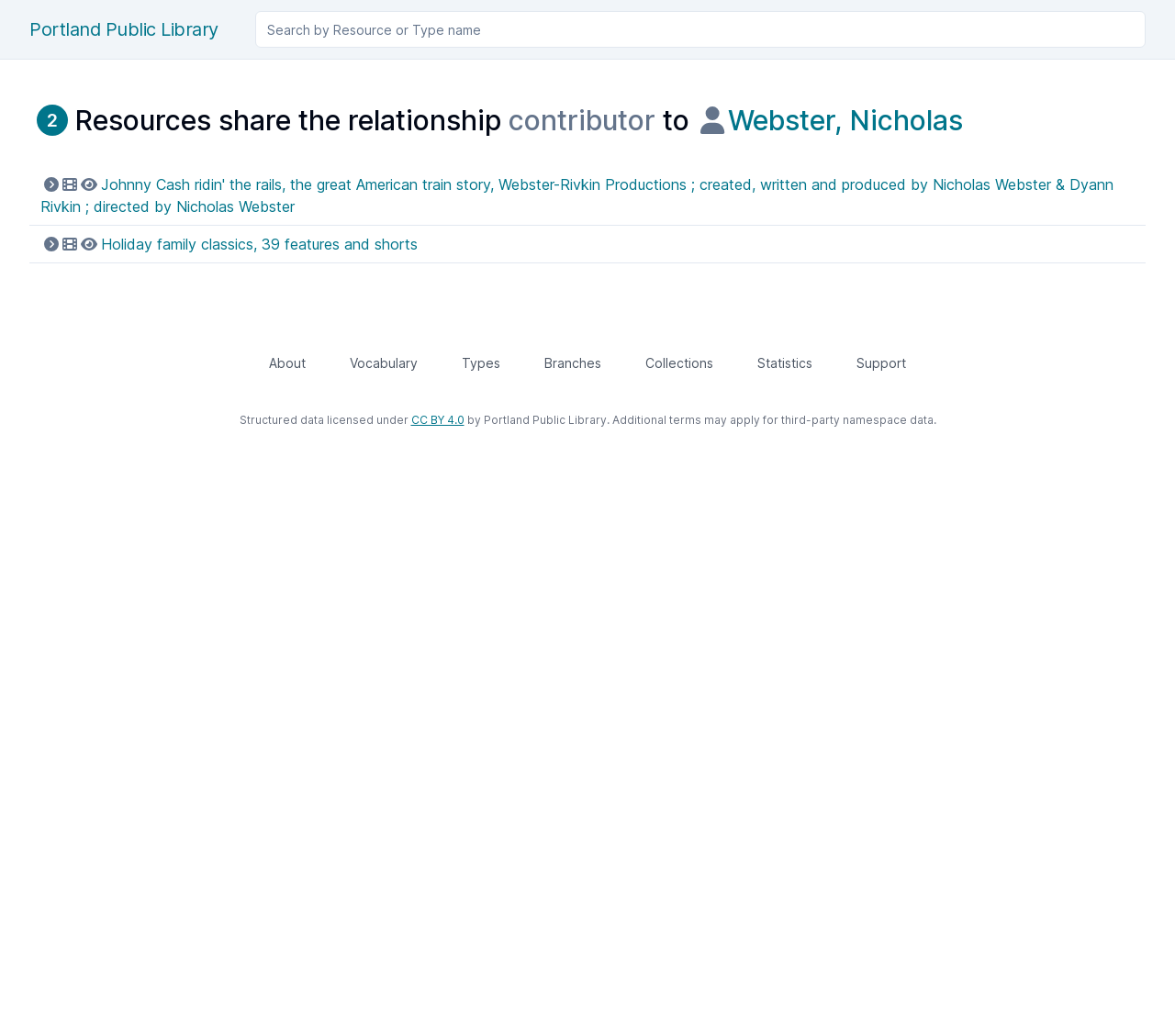Give a detailed account of the webpage.

The webpage appears to be a library catalog or database, with a focus on resources and their contributors. At the top left, there is a heading with the title "Portland Public Library". Below this, there is a search bar that spans most of the width of the page, allowing users to search for resources or type names.

To the right of the search bar, there is a small text element displaying the number "2". Below this, there is a heading that describes the resources shared by a contributor named Nicholas Webster. This heading is followed by a link to Nicholas Webster's profile.

The main content of the page consists of a list of resources, each represented by a link. The first resource is a description of a documentary film, "Johnny Cash ridin' the rails, the great American train story", which was created and produced by Nicholas Webster. The second resource is a collection of holiday family classics, featuring 39 films and shorts.

At the bottom of the page, there is a footer section that contains a navigation menu with links to various sections of the website, including "About", "Vocabulary", "Types", "Branches", "Collections", "Statistics", and "Support". To the right of the navigation menu, there is a statement about the licensing of structured data, which is attributed to the Portland Public Library and licensed under CC BY 4.0.